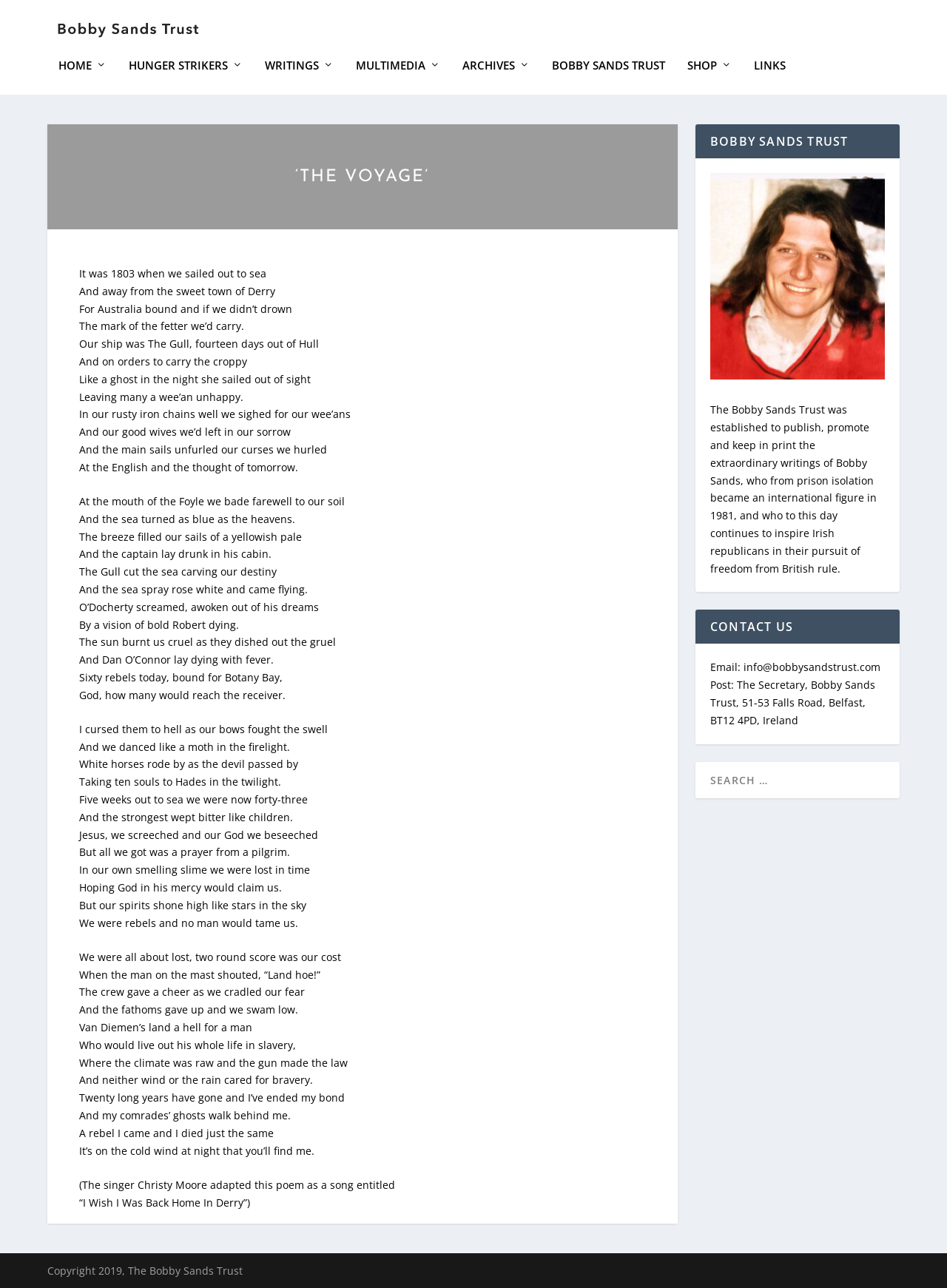Given the element description "name="s" placeholder="Search …"" in the screenshot, predict the bounding box coordinates of that UI element.

[0.734, 0.591, 0.95, 0.62]